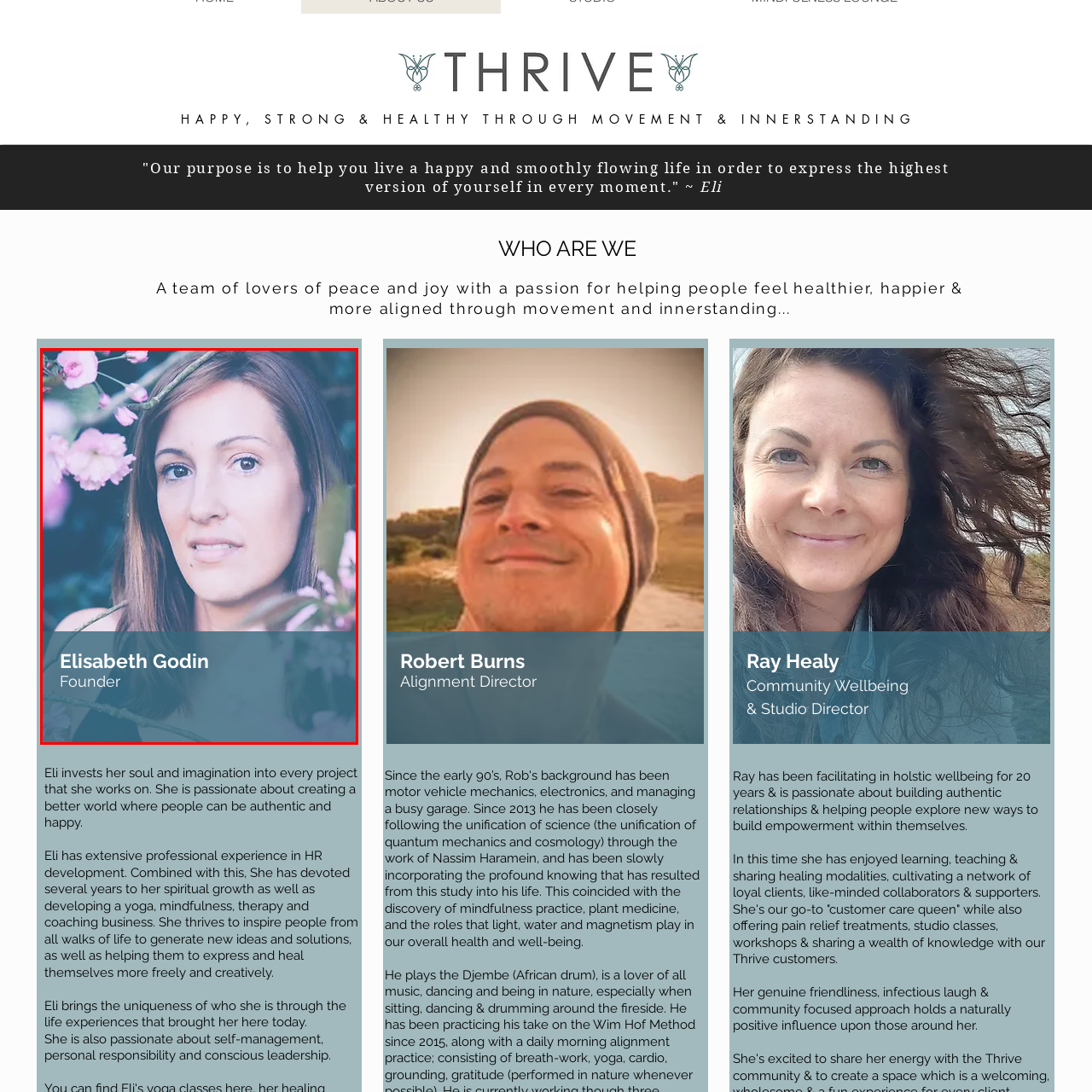Elaborate on the contents of the image highlighted by the red boundary in detail.

The image features Elisabeth Godin, the founder of Thrive Wellbeing, captured in a serene moment surrounded by delicate pink flowers. Her warm expression reflects a deep connection to nature and well-being, embodying the mission of her organization, which emphasizes happiness, health, and personal growth through movement and inner understanding. The caption below the image identifies her as the founder, highlighting her leadership role and commitment to fostering authenticity and joy in others. This visual representation aligns with her belief in the transformative power of self-awareness and holistic practices in cultivating a healthier and more fulfilled life.